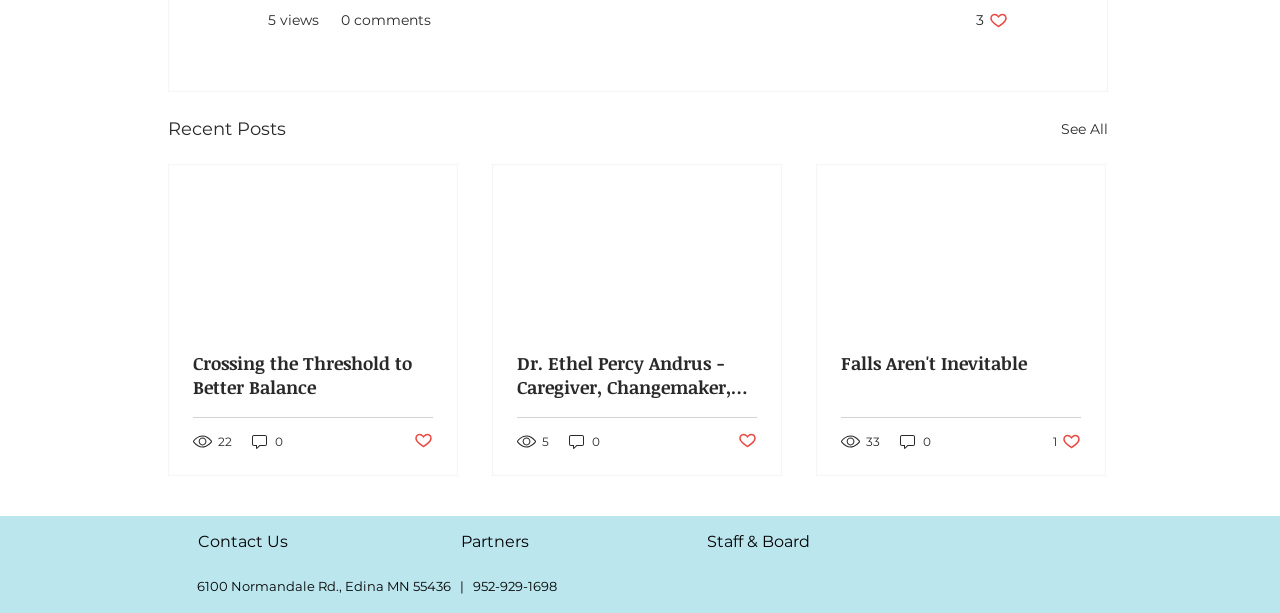Please mark the bounding box coordinates of the area that should be clicked to carry out the instruction: "View recent posts".

[0.131, 0.187, 0.223, 0.235]